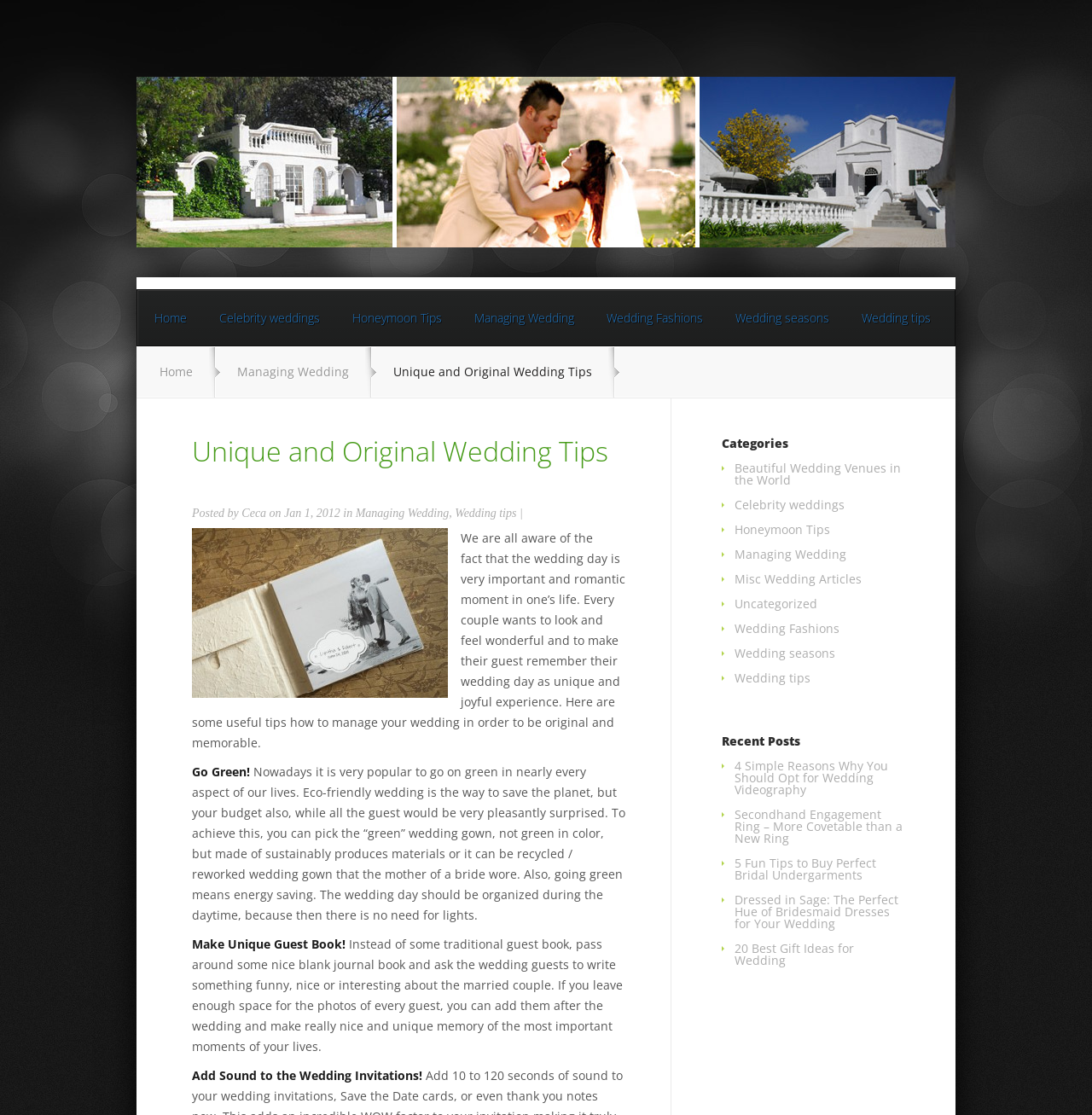What is the author of the first article on this webpage?
Please answer the question with a single word or phrase, referencing the image.

Ceca